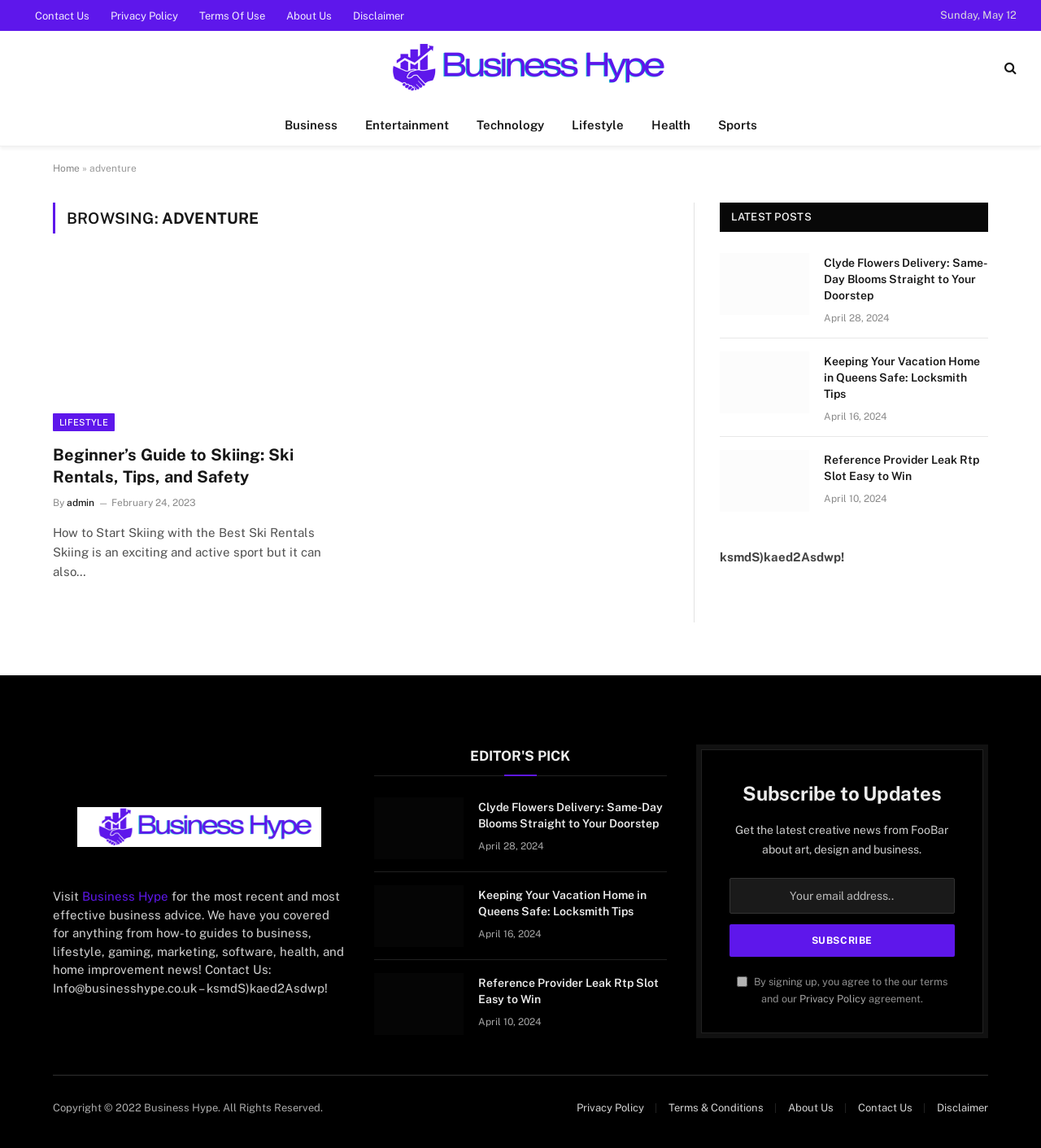What is the title of the section that contains the article 'Clyde Flowers Delivery: Same-Day Blooms Straight to Your Doorstep'?  Look at the image and give a one-word or short phrase answer.

LATEST POSTS